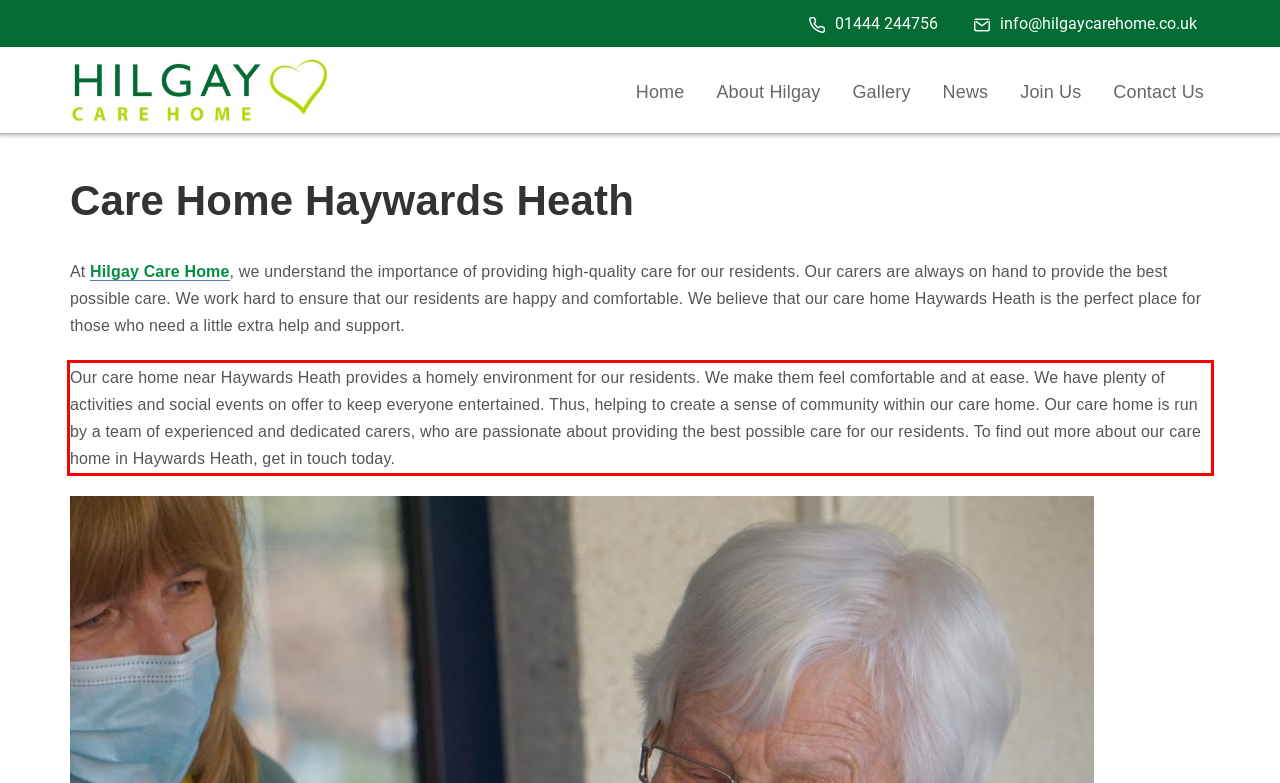You are given a screenshot with a red rectangle. Identify and extract the text within this red bounding box using OCR.

Our care home near Haywards Heath provides a homely environment for our residents. We make them feel comfortable and at ease. We have plenty of activities and social events on offer to keep everyone entertained. Thus, helping to create a sense of community within our care home. Our care home is run by a team of experienced and dedicated carers, who are passionate about providing the best possible care for our residents. To find out more about our care home in Haywards Heath, get in touch today.